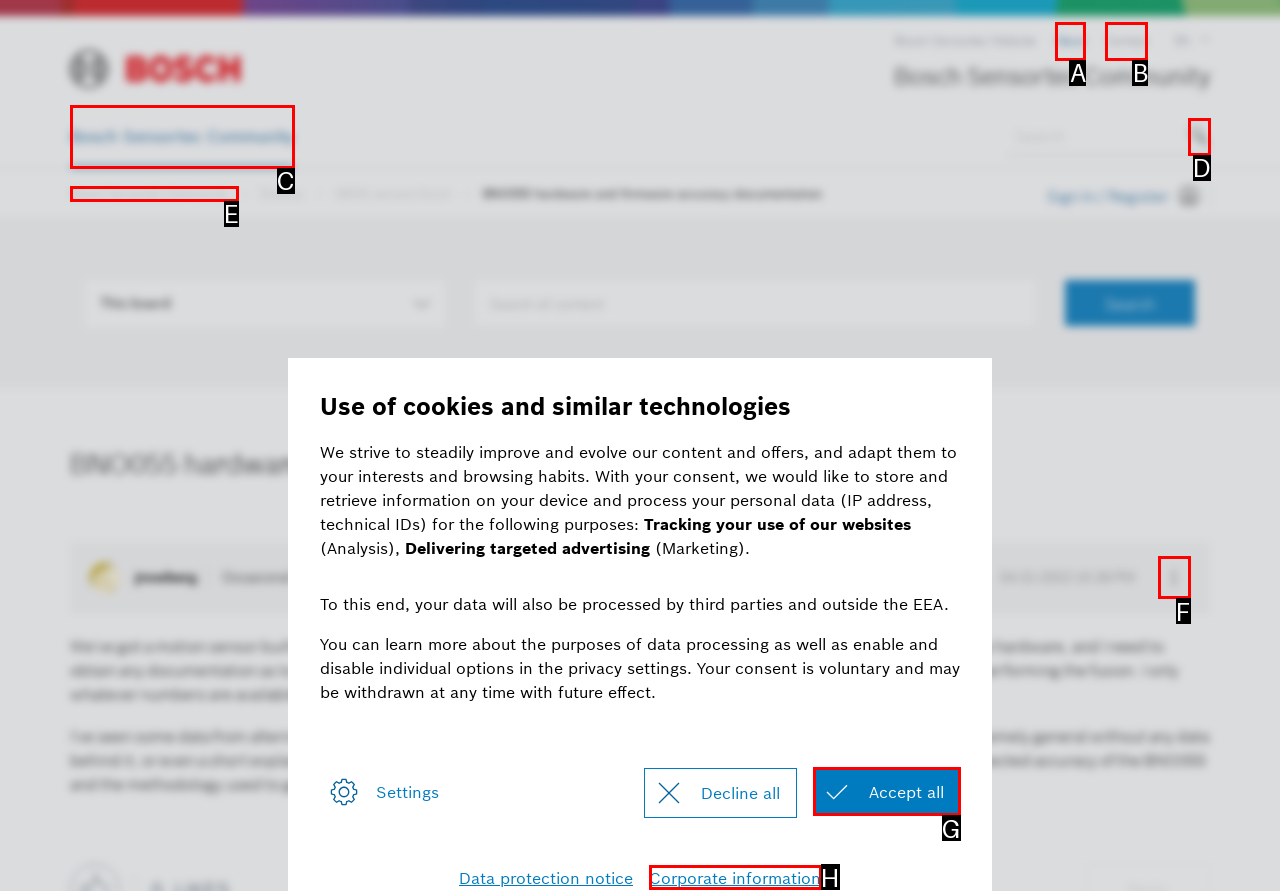Identify the correct UI element to click to achieve the task: Search in the forum.
Answer with the letter of the appropriate option from the choices given.

C